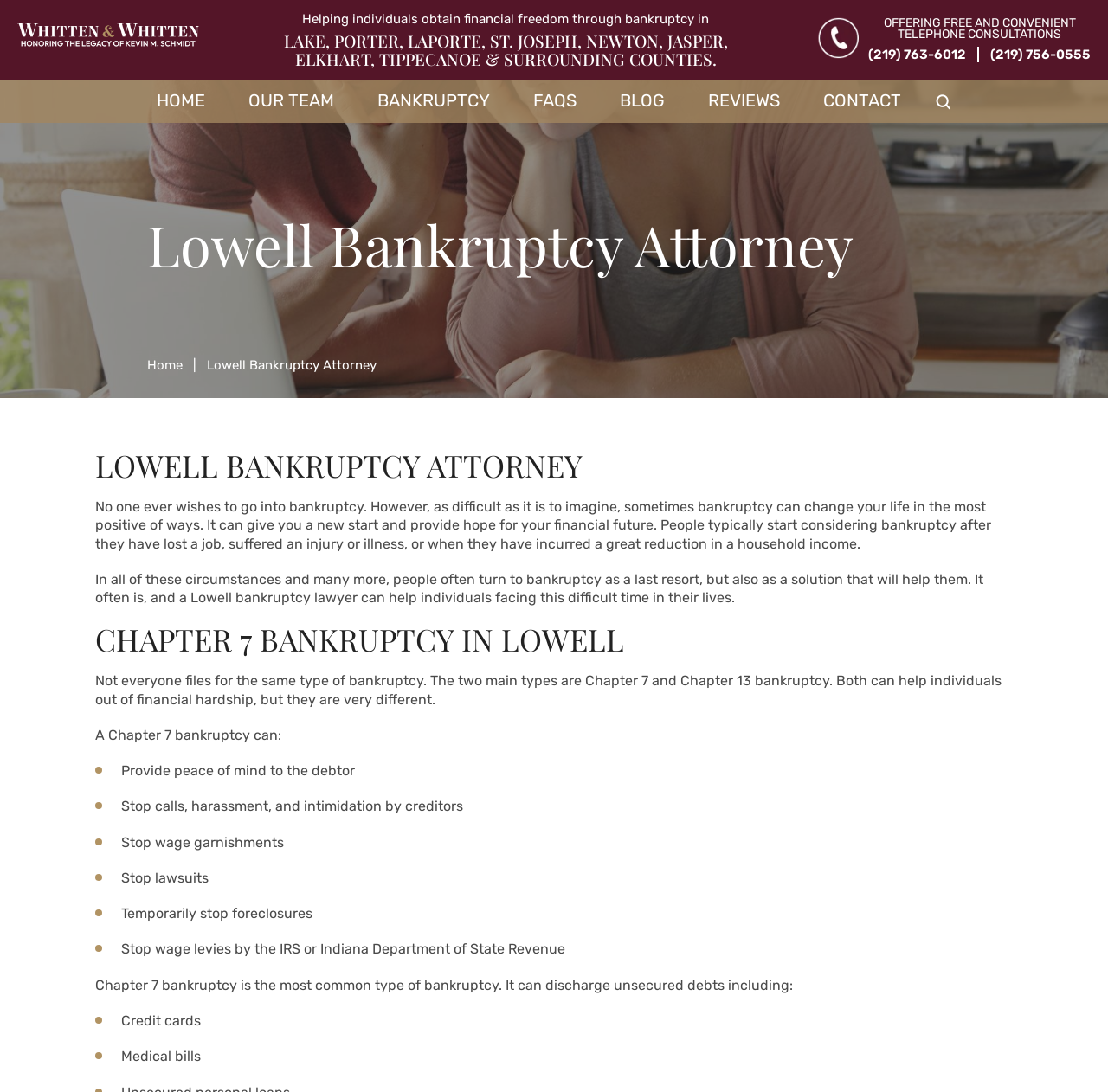What can a Chapter 7 bankruptcy provide to the debtor?
Provide an in-depth answer to the question, covering all aspects.

According to the webpage, a Chapter 7 bankruptcy can provide peace of mind to the debtor, among other benefits, such as stopping calls, harassment, and intimidation by creditors, stopping wage garnishments, and stopping lawsuits.